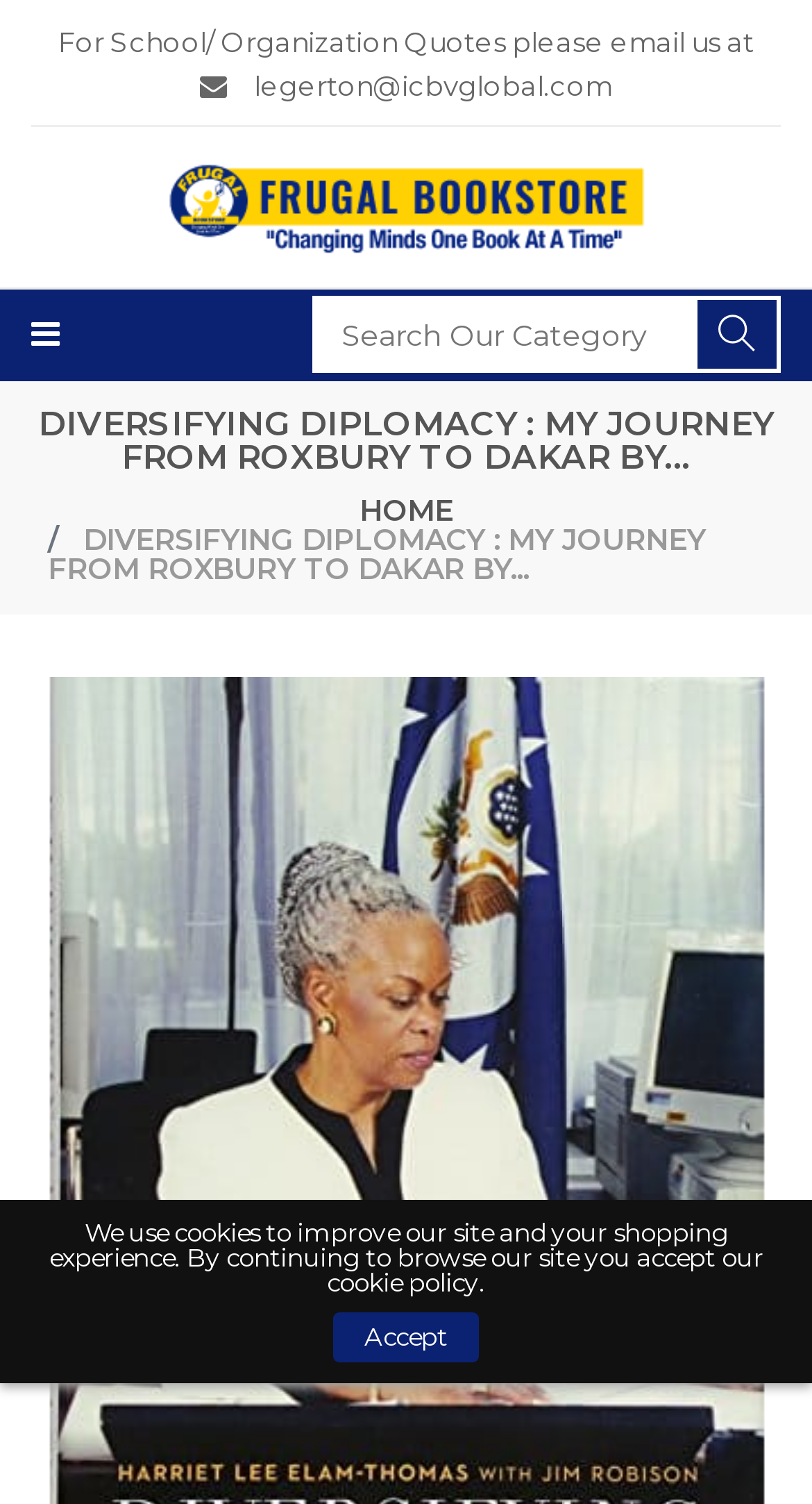Provide a brief response in the form of a single word or phrase:
What is the category of the book being displayed?

Not specified